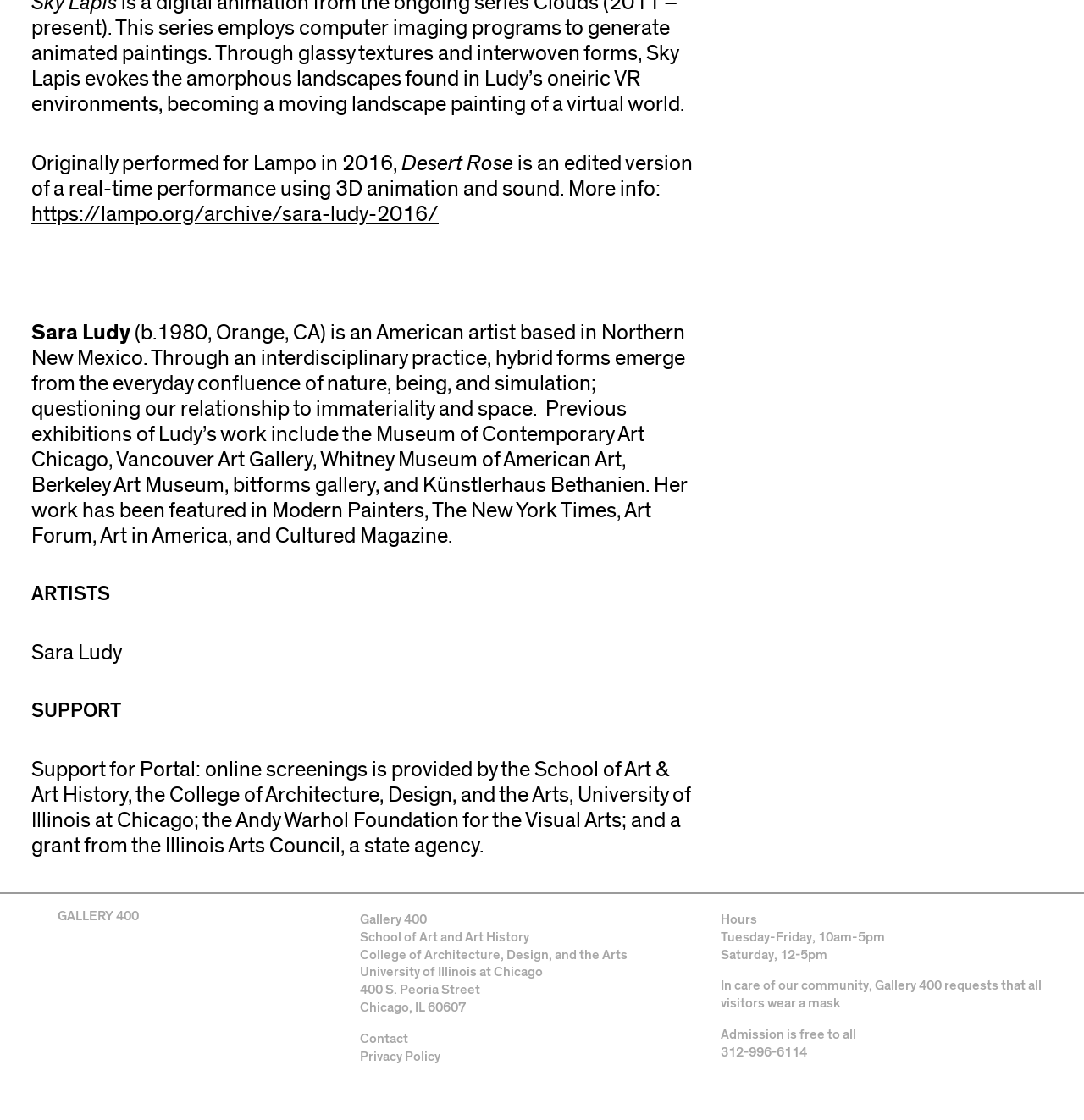What is the name of the gallery?
Please provide a comprehensive answer based on the visual information in the image.

The answer can be found in the StaticText element with the text 'Gallery 400' which is located at the bottom of the webpage, indicating that the gallery's name is Gallery 400.